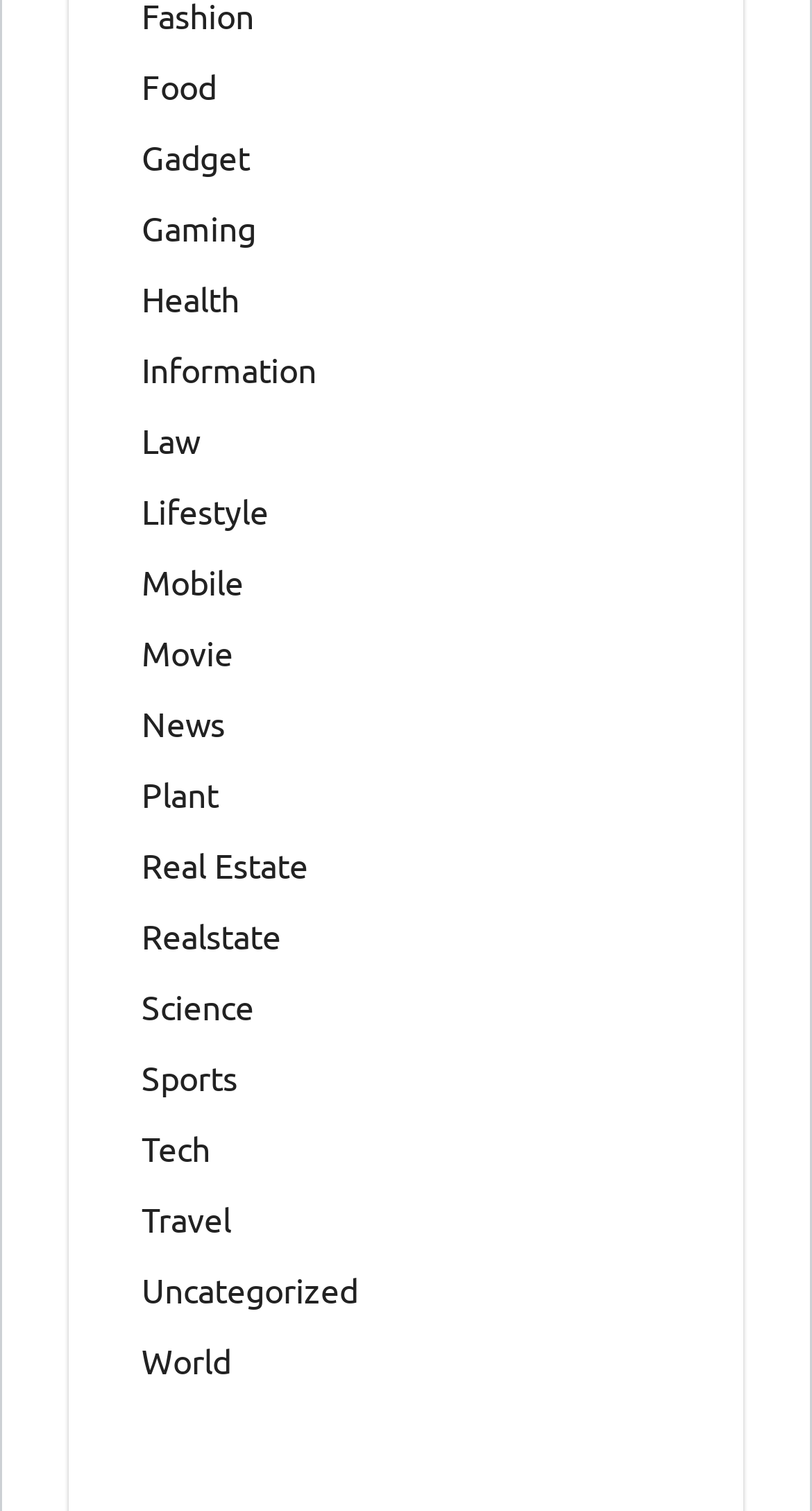Determine the coordinates of the bounding box that should be clicked to complete the instruction: "Read News". The coordinates should be represented by four float numbers between 0 and 1: [left, top, right, bottom].

[0.174, 0.468, 0.277, 0.492]